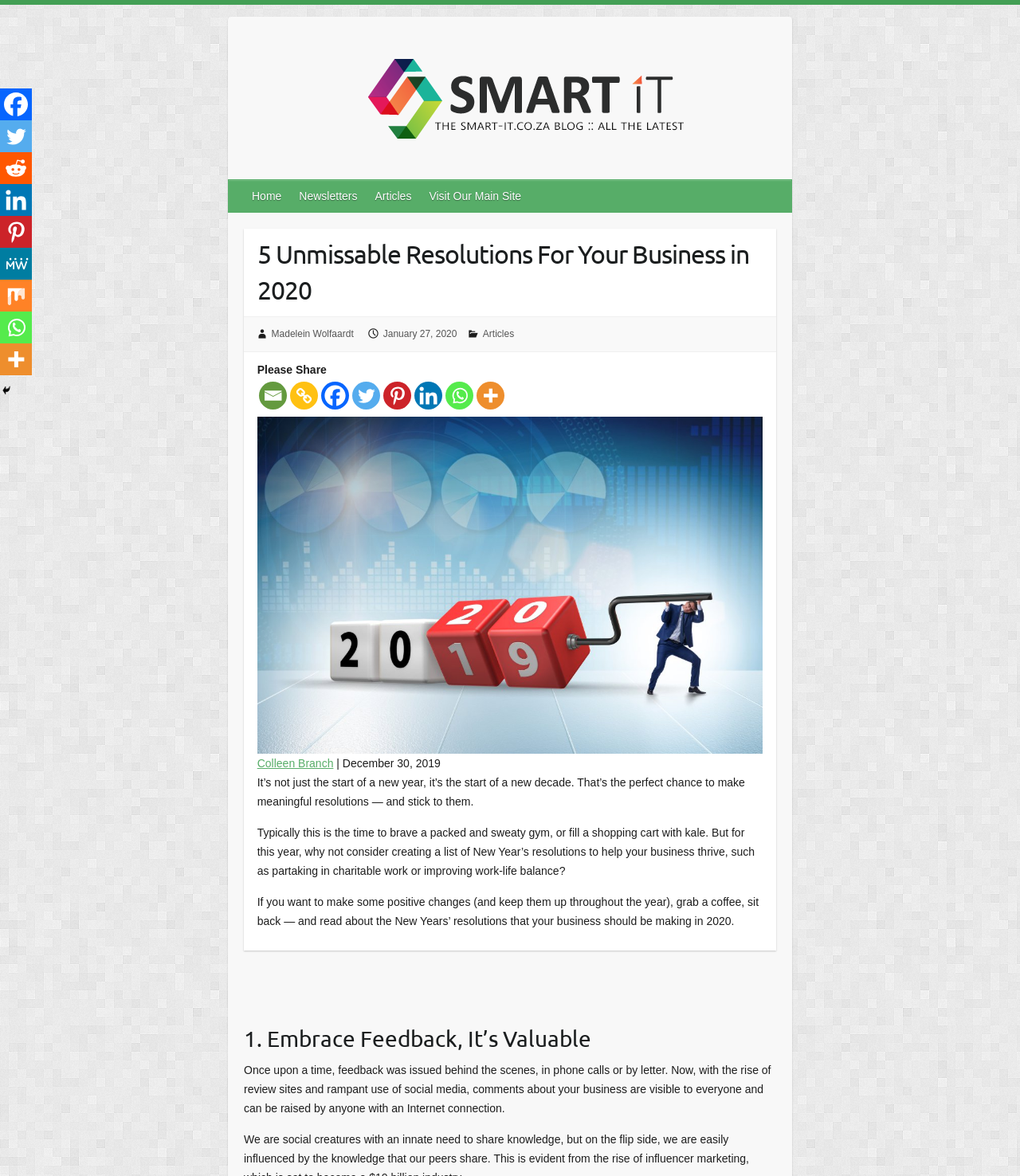Identify the bounding box coordinates of the clickable region necessary to fulfill the following instruction: "Visit the main site". The bounding box coordinates should be four float numbers between 0 and 1, i.e., [left, top, right, bottom].

[0.413, 0.153, 0.52, 0.18]